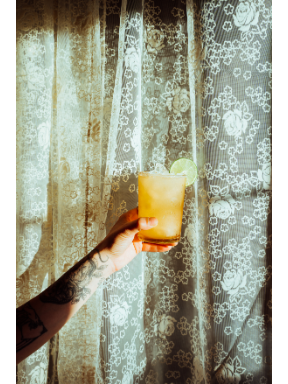Provide a thorough and detailed response to the question by examining the image: 
What type of atmosphere does the composition invite?

The caption describes the overall composition as inviting a sense of 'relaxation and enjoyment', which suggests that the scene is meant to evoke feelings of calmness and pleasure.